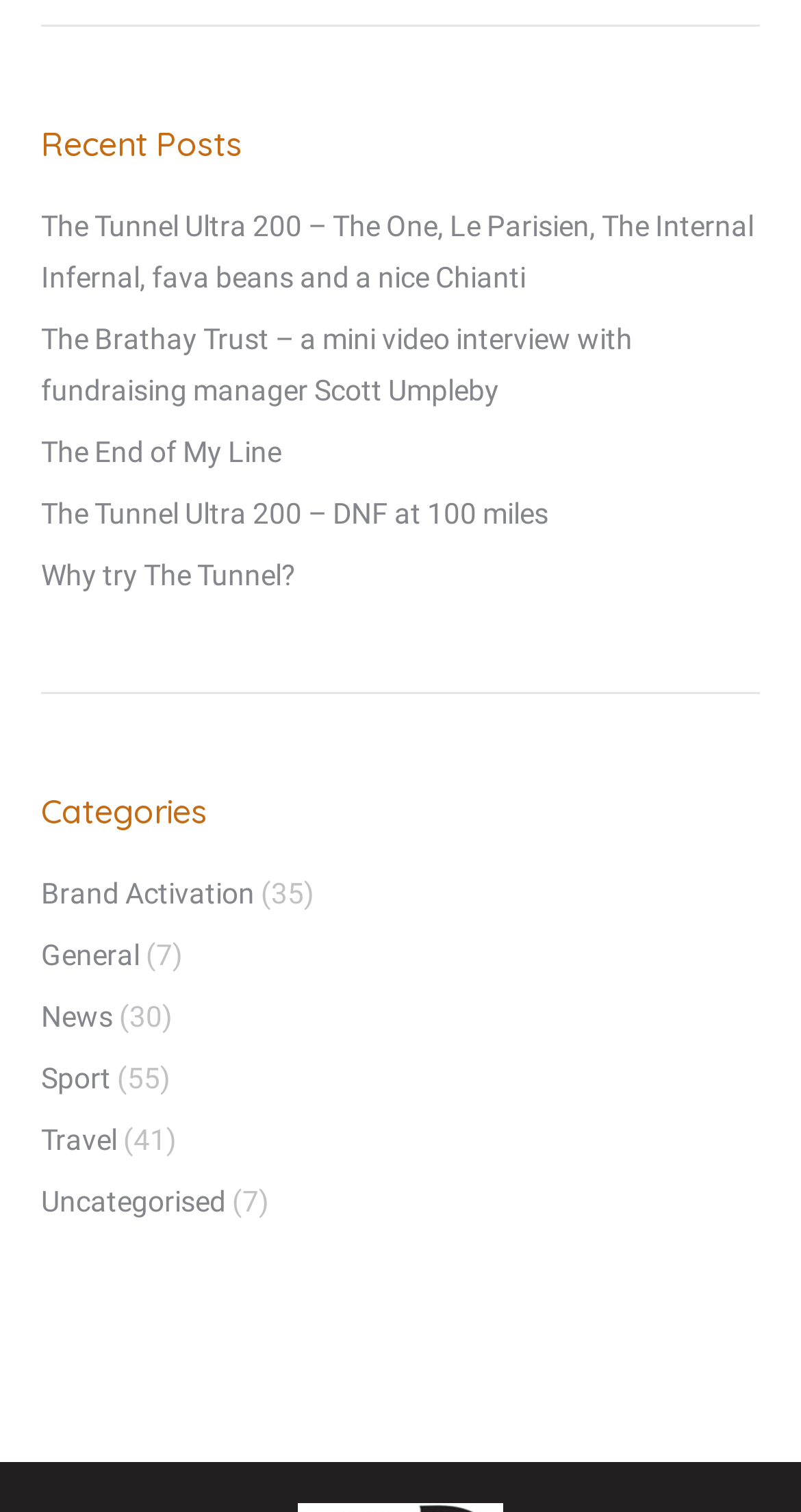Respond to the question with just a single word or phrase: 
How many posts are in the 'General' category?

7